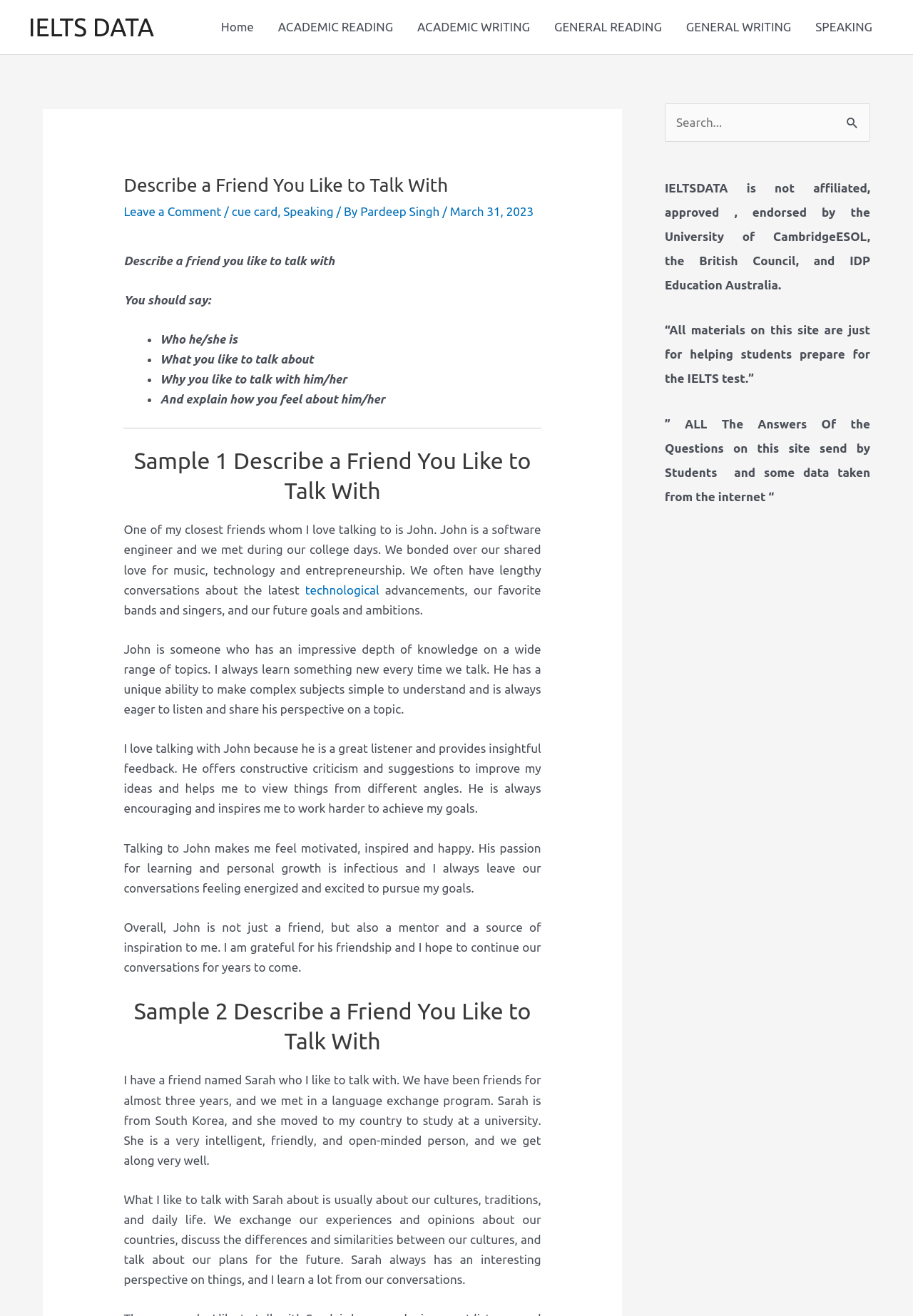Extract the bounding box coordinates of the UI element described by: "ACADEMIC READING". The coordinates should include four float numbers ranging from 0 to 1, e.g., [left, top, right, bottom].

[0.291, 0.0, 0.444, 0.041]